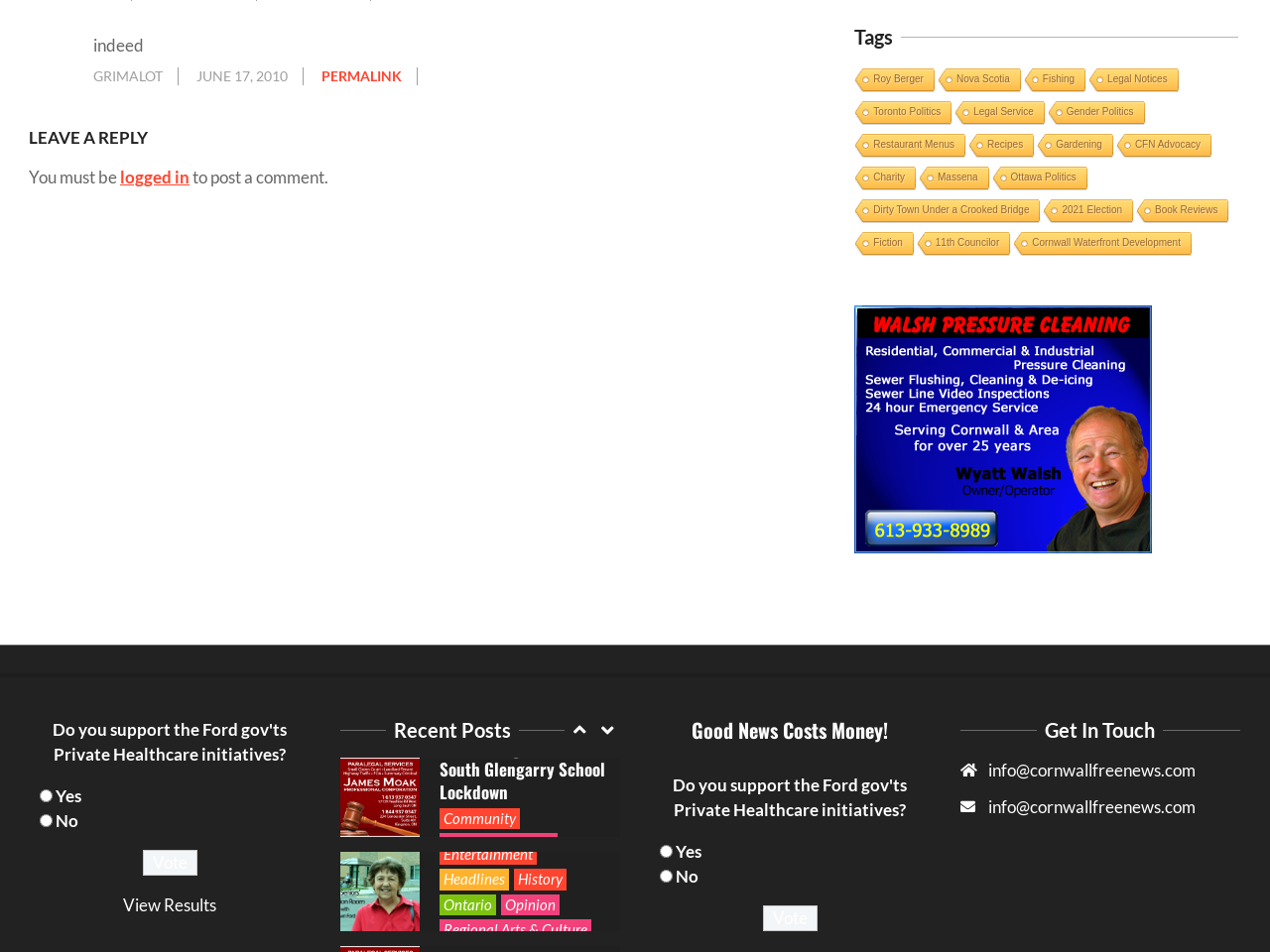What is the name of the website?
From the image, provide a succinct answer in one word or a short phrase.

indeed